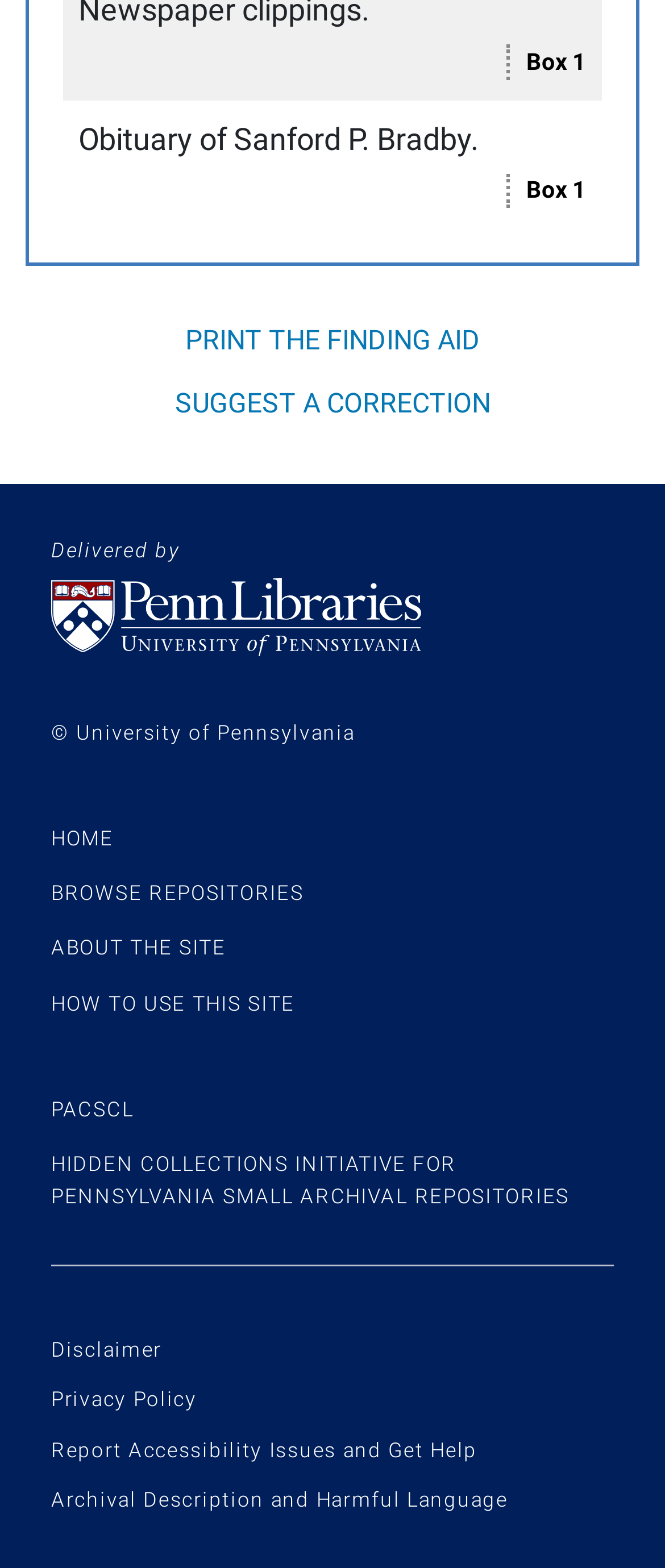Find the bounding box coordinates for the area you need to click to carry out the instruction: "Learn about the site". The coordinates should be four float numbers between 0 and 1, indicated as [left, top, right, bottom].

[0.077, 0.597, 0.34, 0.612]